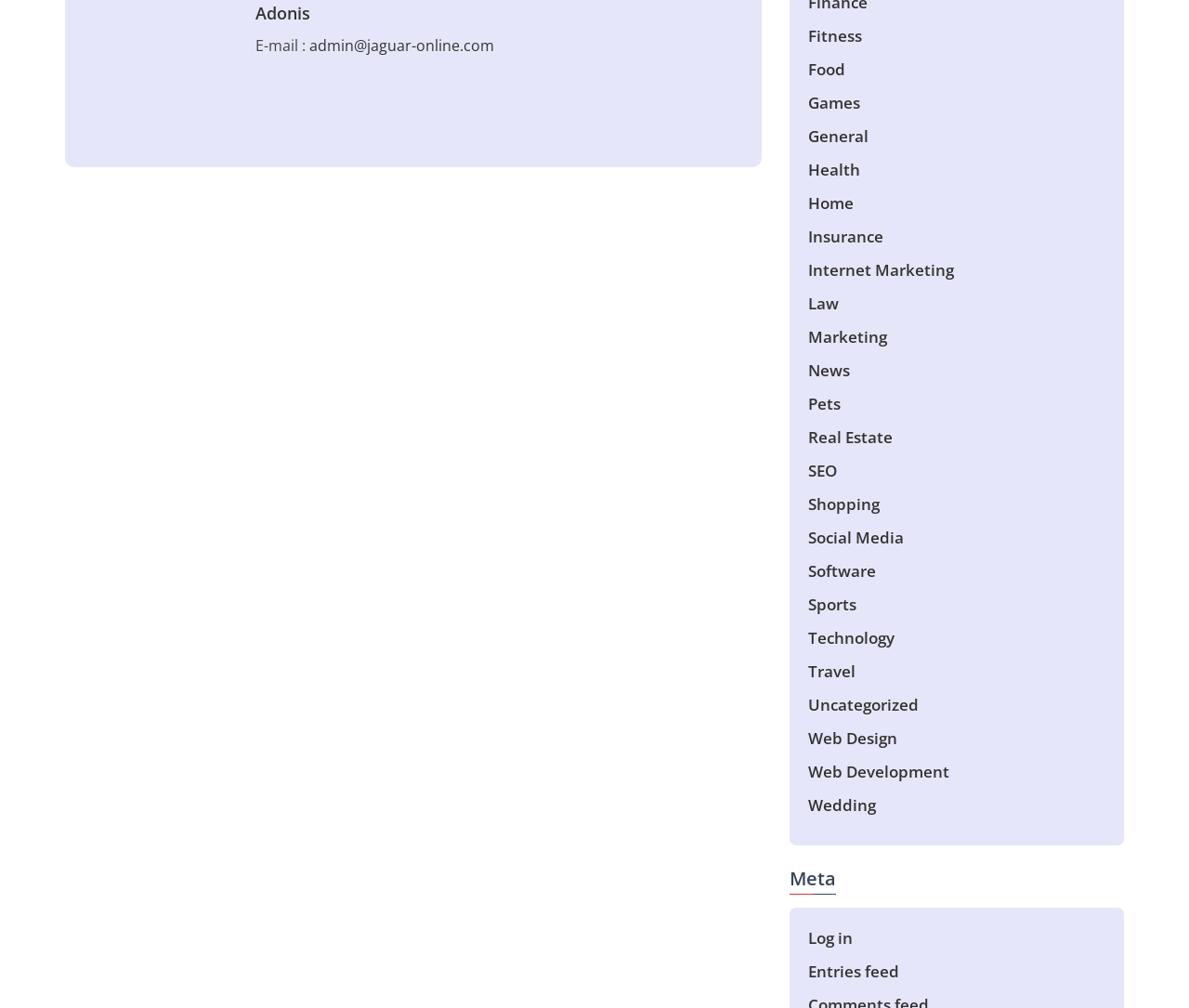How many categories are listed on the webpage?
Please give a well-detailed answer to the question.

The categories are listed as links on the right side of the webpage, starting from 'Fitness' and ending at 'Web Development'. By counting the number of links, we can determine that there are 24 categories in total.